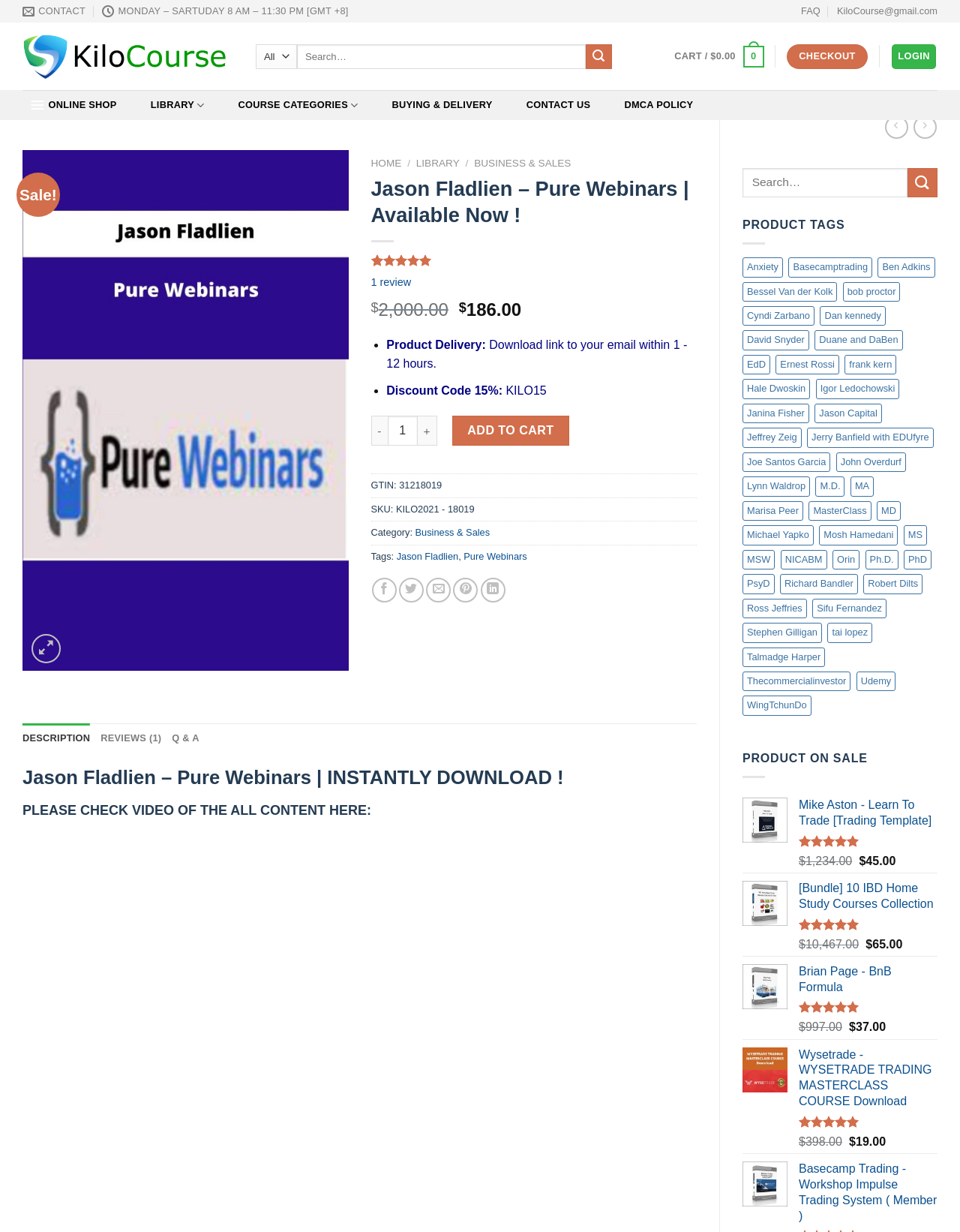Locate the bounding box coordinates of the clickable region necessary to complete the following instruction: "View cart". Provide the coordinates in the format of four float numbers between 0 and 1, i.e., [left, top, right, bottom].

[0.703, 0.029, 0.796, 0.063]